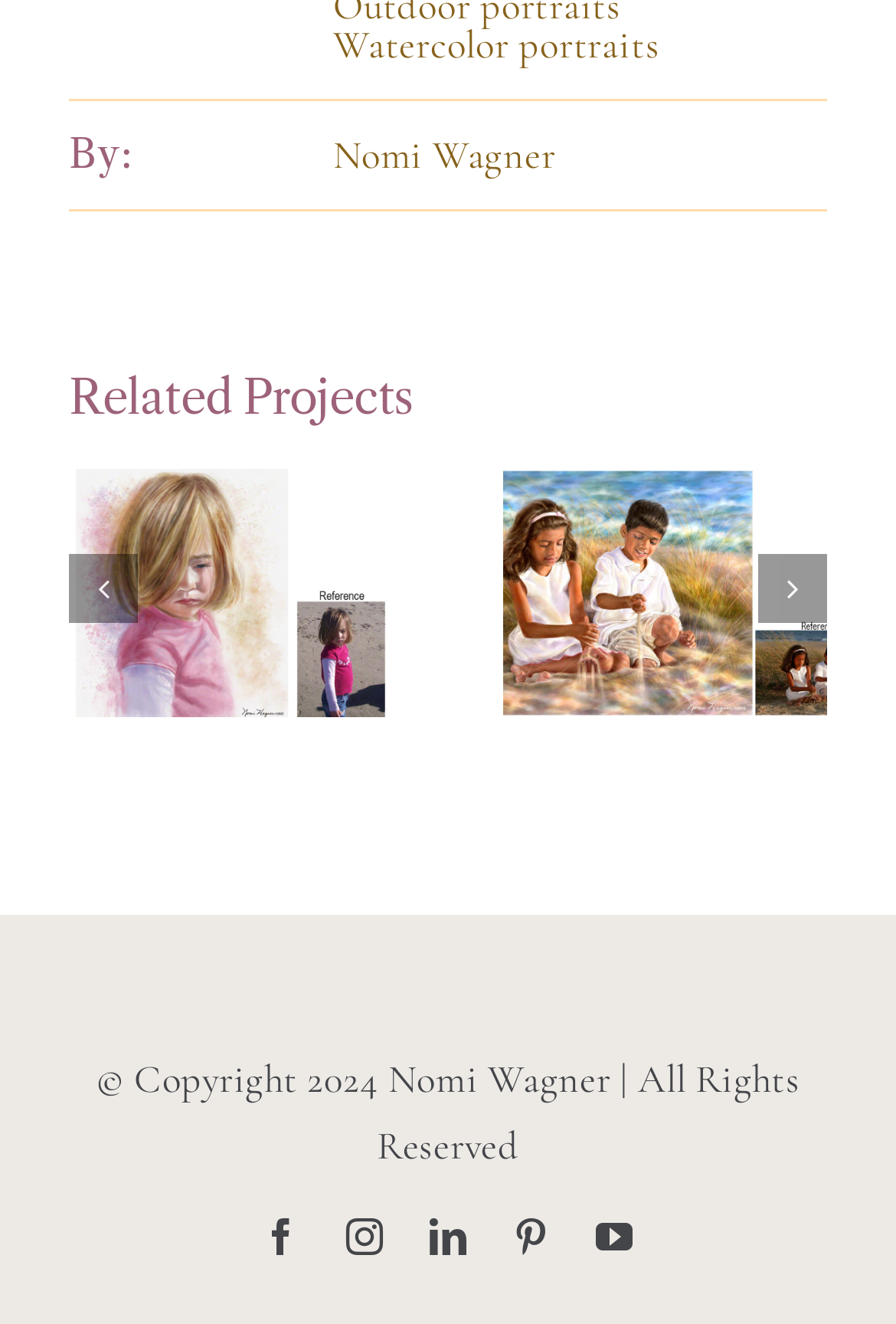Determine the bounding box coordinates of the clickable region to follow the instruction: "View Watercolor portraits".

[0.372, 0.016, 0.736, 0.052]